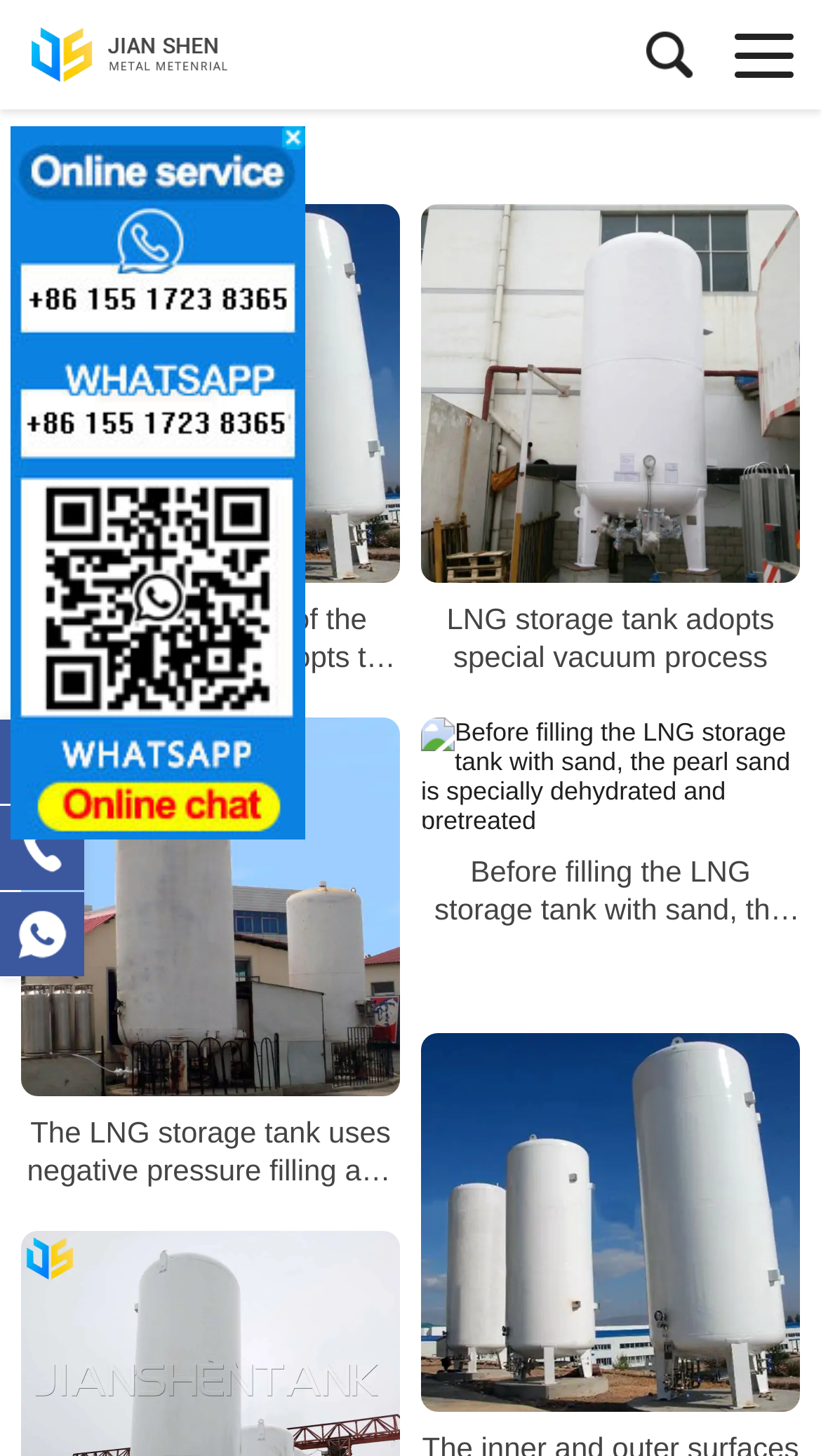Articulate a detailed summary of the webpage's content and design.

The webpage is about Henan Jianshen Metal Materials Co., Ltd., an international foreign trade export company that produces LPG storage tanks, LPG skid-mounted stations, and low-temperature storage tank series products.

At the top of the page, there is a logo of "Jianshen Tank" with a link to the company's website. Below the logo, there are several sections showcasing the company's products and services. Each section consists of a link with a descriptive text and an accompanying image.

On the left side of the page, there are three sections describing the features of LNG storage tanks. The first section explains the rust removal process, the second section discusses the special vacuum process, and the third section describes the negative pressure filling and positive pressure compaction technology.

On the right side of the page, there are three more sections continuing the description of LNG storage tanks. The first section explains the dehydration and pretreatment of pearl sand, the second section describes the sandblasting and rust removal process of the carbon steel shell, and the third section appears to be a continuation of the previous section.

At the bottom of the page, there are three small images with links, but the descriptive text is not provided. There is also a larger image on the left side of the page, but its purpose is unclear.

Overall, the webpage is focused on showcasing the company's products and services related to LNG storage tanks, with multiple sections providing detailed descriptions and accompanying images.